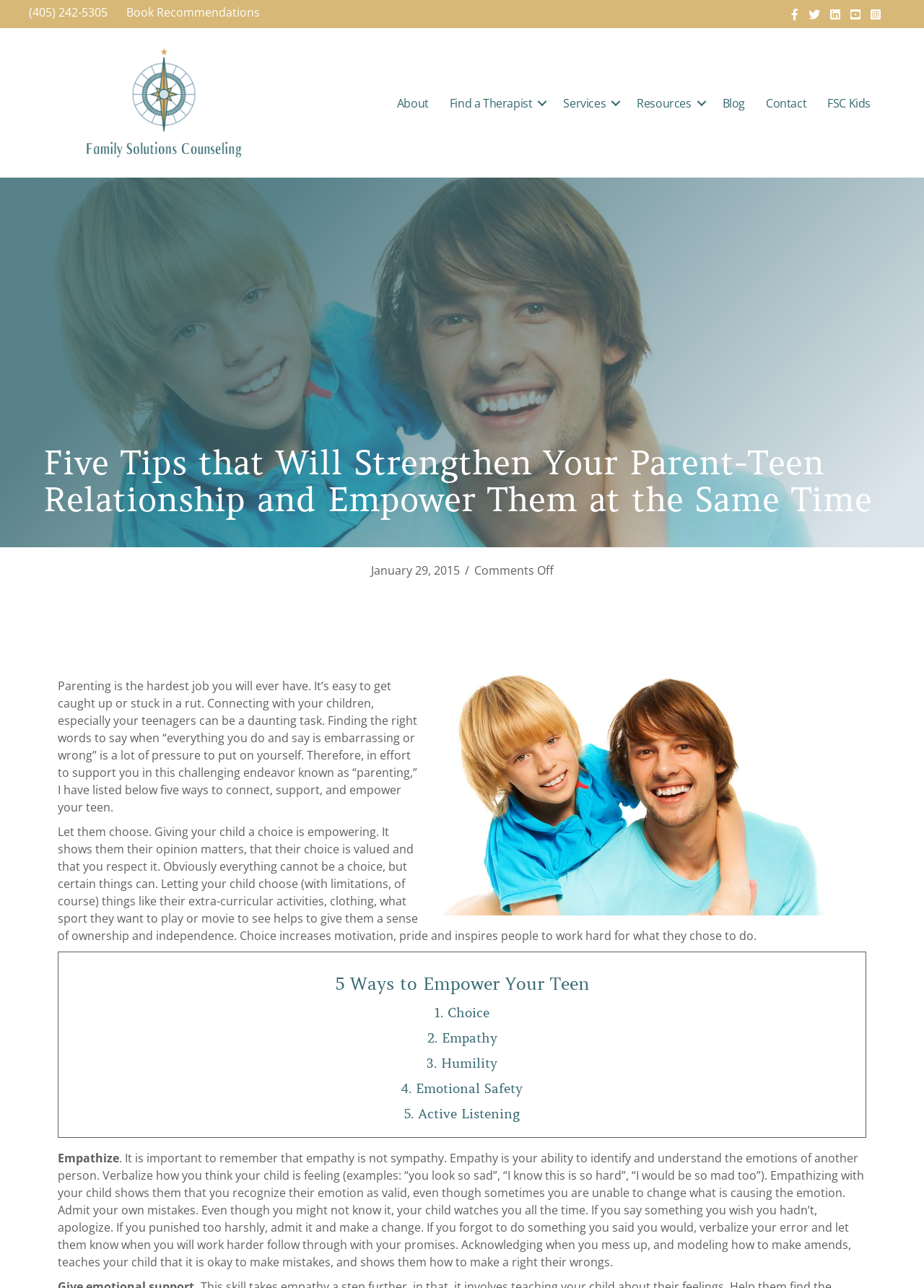What is the name of the logo at the top of the webpage?
Answer the question with a single word or phrase by looking at the picture.

FamilySolutionsCounceling_NewLogo_notag_web